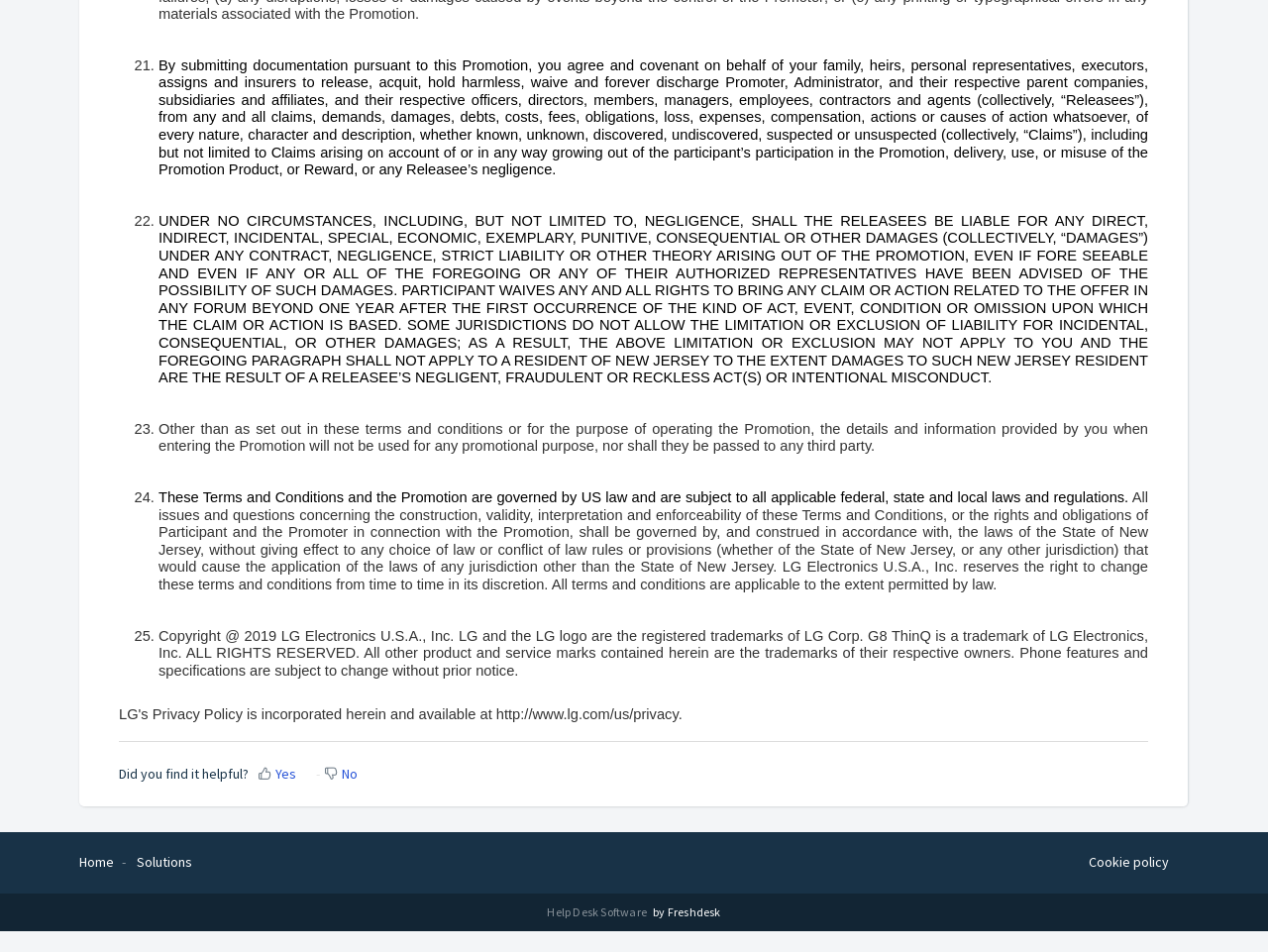Who owns the copyright for the webpage?
Please provide an in-depth and detailed response to the question.

The text at the bottom of the webpage states 'Copyright @ 2019 LG Electronics U.S.A., Inc.' indicating that LG Electronics U.S.A., Inc. owns the copyright for the webpage.